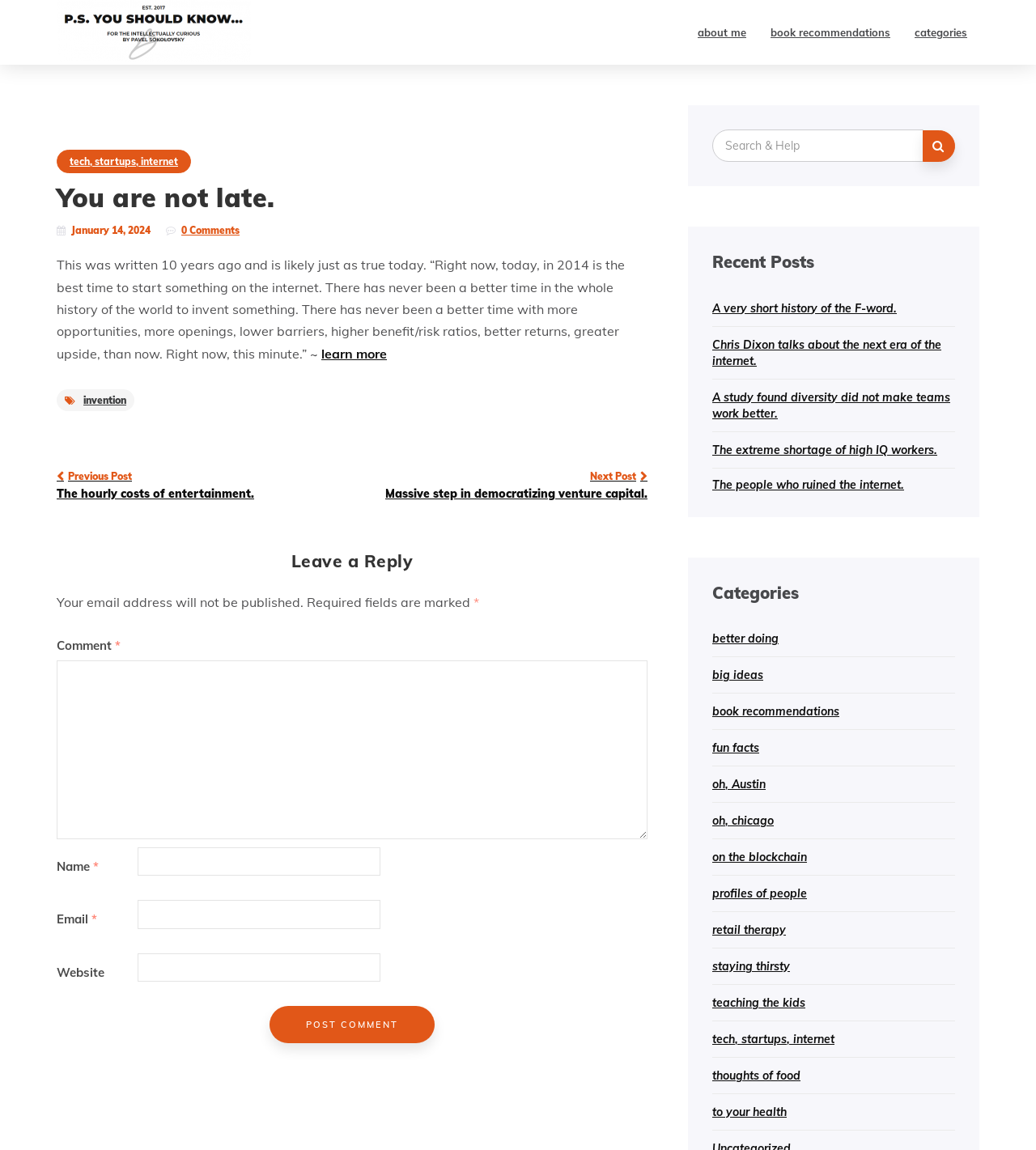Analyze and describe the webpage in a detailed narrative.

This webpage is a blog post titled "You are not late." The top section of the page features a logo and a navigation menu with links to "about me", "book recommendations", and "categories". 

Below the navigation menu, the main content area is divided into two sections. The left section contains the blog post, which includes a heading, a paragraph of text, and a link to "learn more". The text discusses the idea that now is the best time to start something on the internet, citing opportunities and lower barriers. 

The right section of the page features a search bar, a list of recent posts, and a list of categories. The recent posts section includes links to several articles, such as "A very short history of the F-word" and "The people who ruined the internet". The categories section lists various topics, including "better doing", "big ideas", and "tech, startups, internet", each with a link to related posts.

At the bottom of the page, there is a comment section where users can leave a reply. The comment section includes fields for name, email, and website, as well as a text box for the comment itself. There is also a "Post Comment" button.